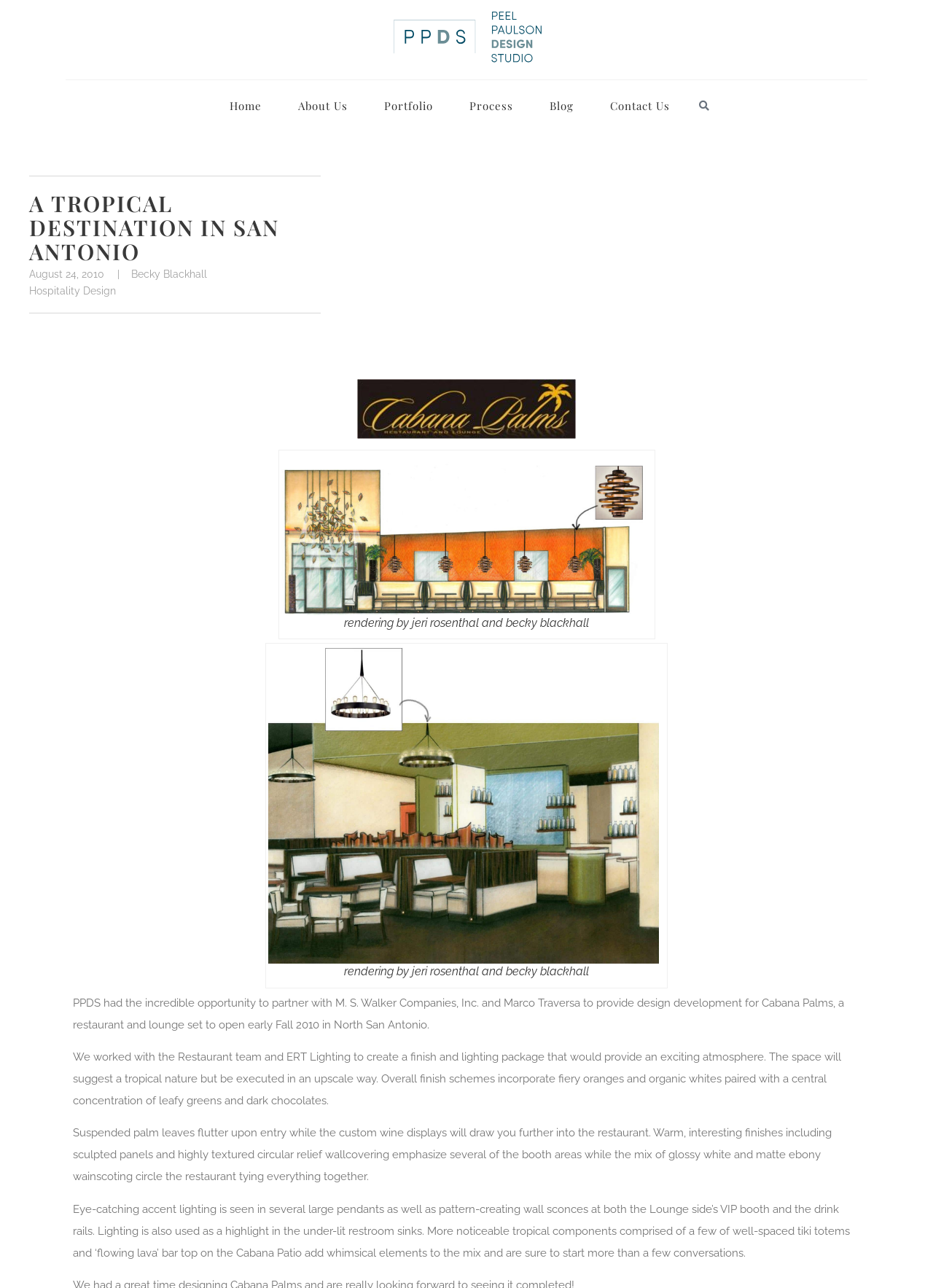Please mark the bounding box coordinates of the area that should be clicked to carry out the instruction: "Read the blog post".

[0.57, 0.067, 0.634, 0.097]